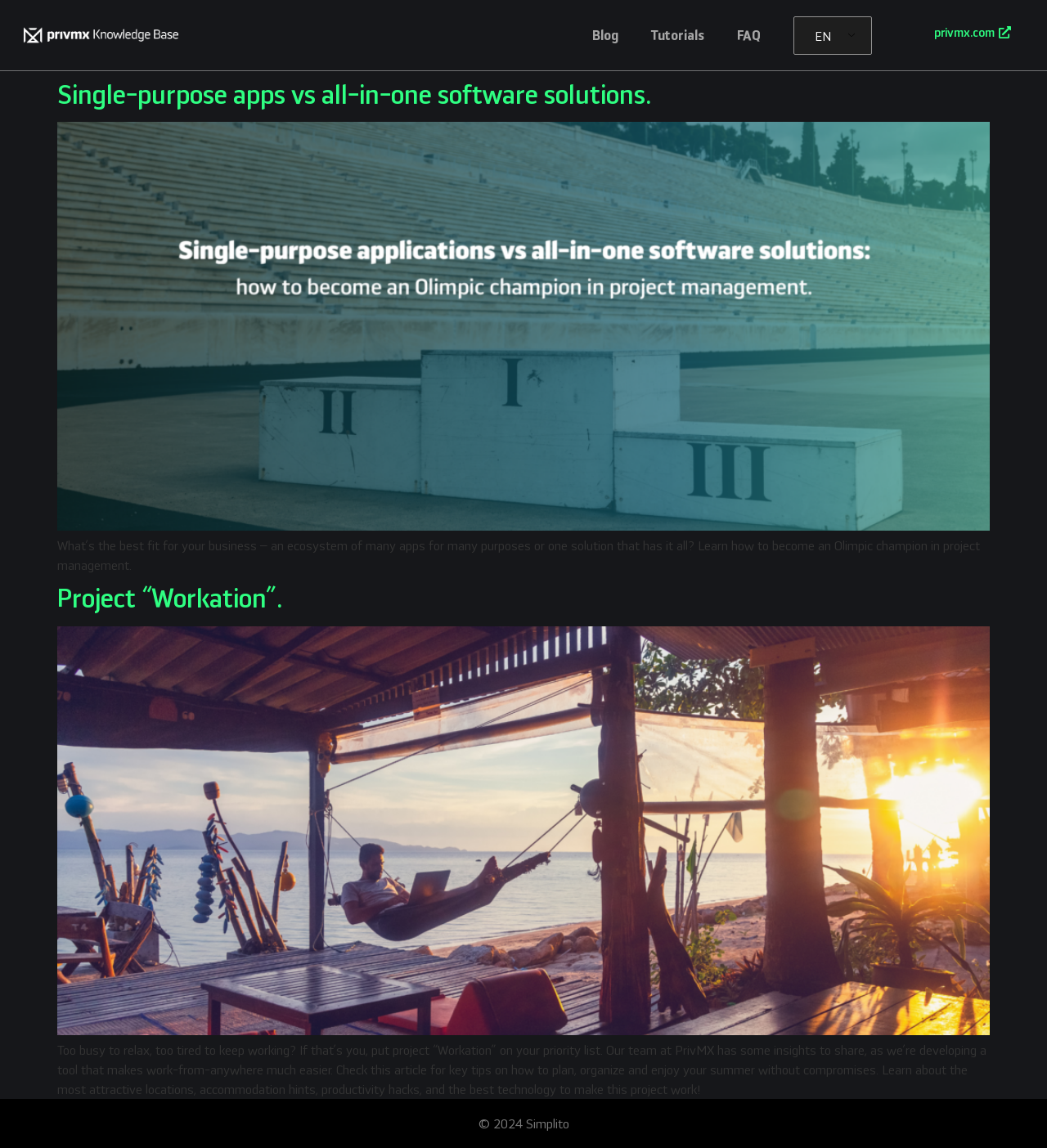Pinpoint the bounding box coordinates of the clickable element to carry out the following instruction: "Visit the 'Tutorials' page."

[0.606, 0.014, 0.688, 0.047]